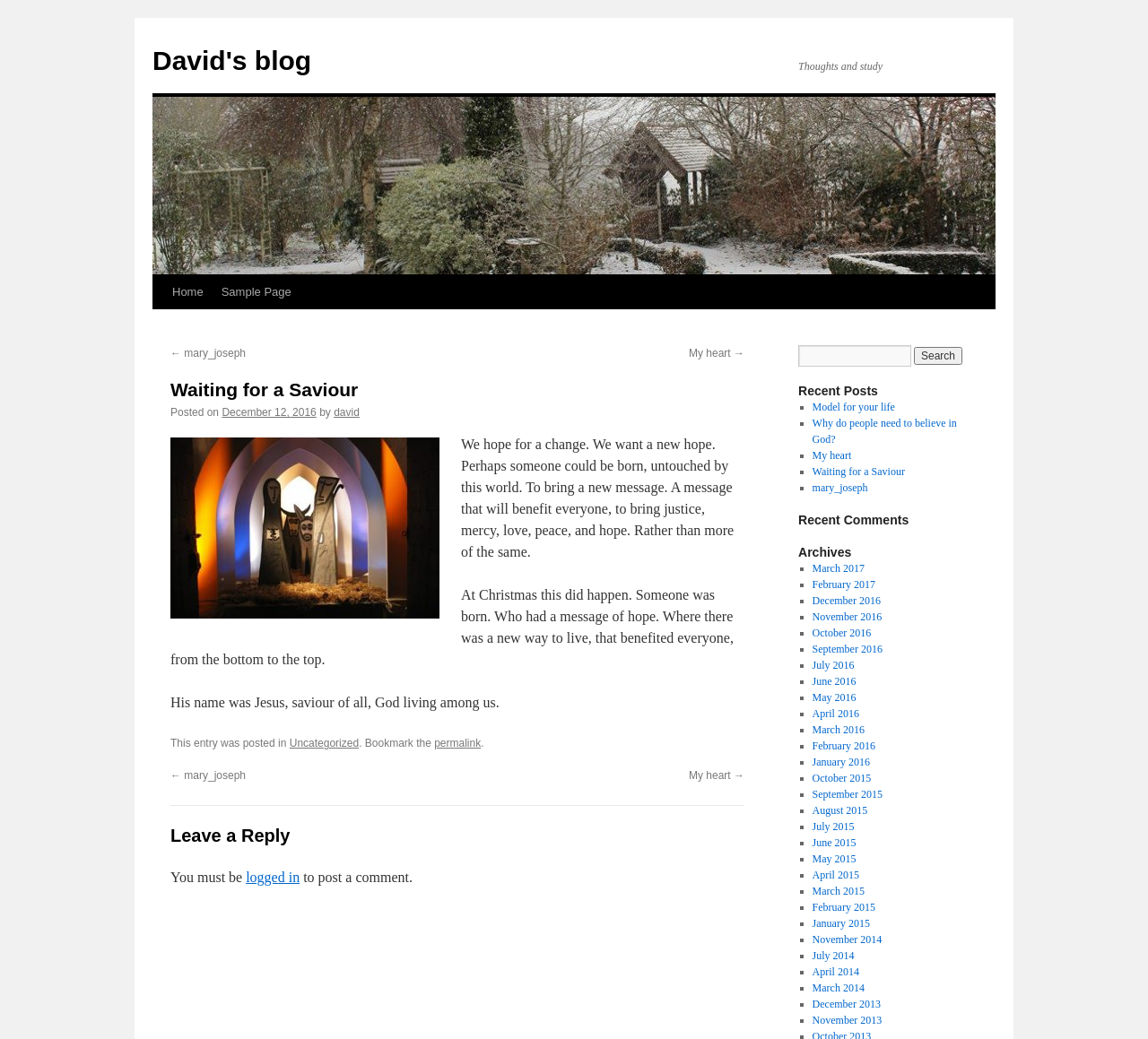Please find the bounding box coordinates of the element's region to be clicked to carry out this instruction: "Click on the 'Home' link".

[0.142, 0.265, 0.185, 0.298]